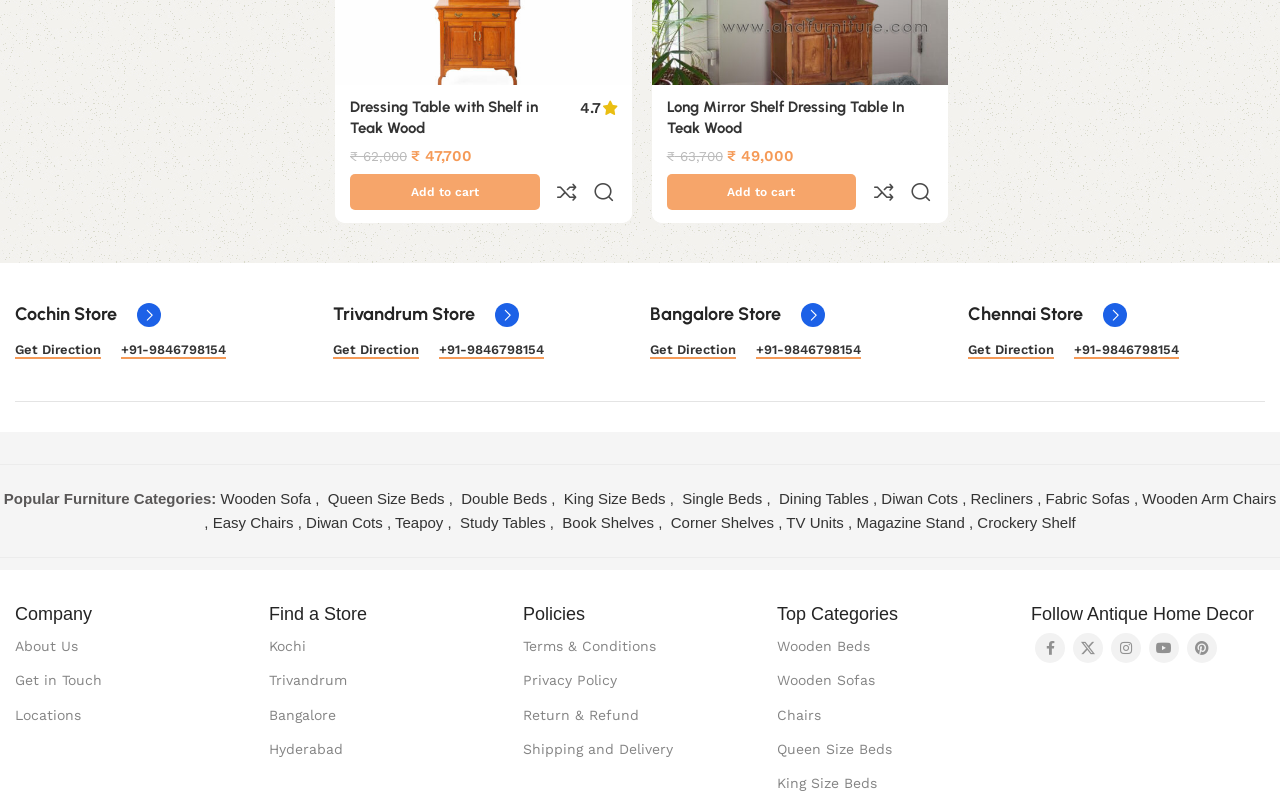Specify the bounding box coordinates of the element's region that should be clicked to achieve the following instruction: "Get Direction to Cochin Store". The bounding box coordinates consist of four float numbers between 0 and 1, in the format [left, top, right, bottom].

[0.012, 0.215, 0.079, 0.237]